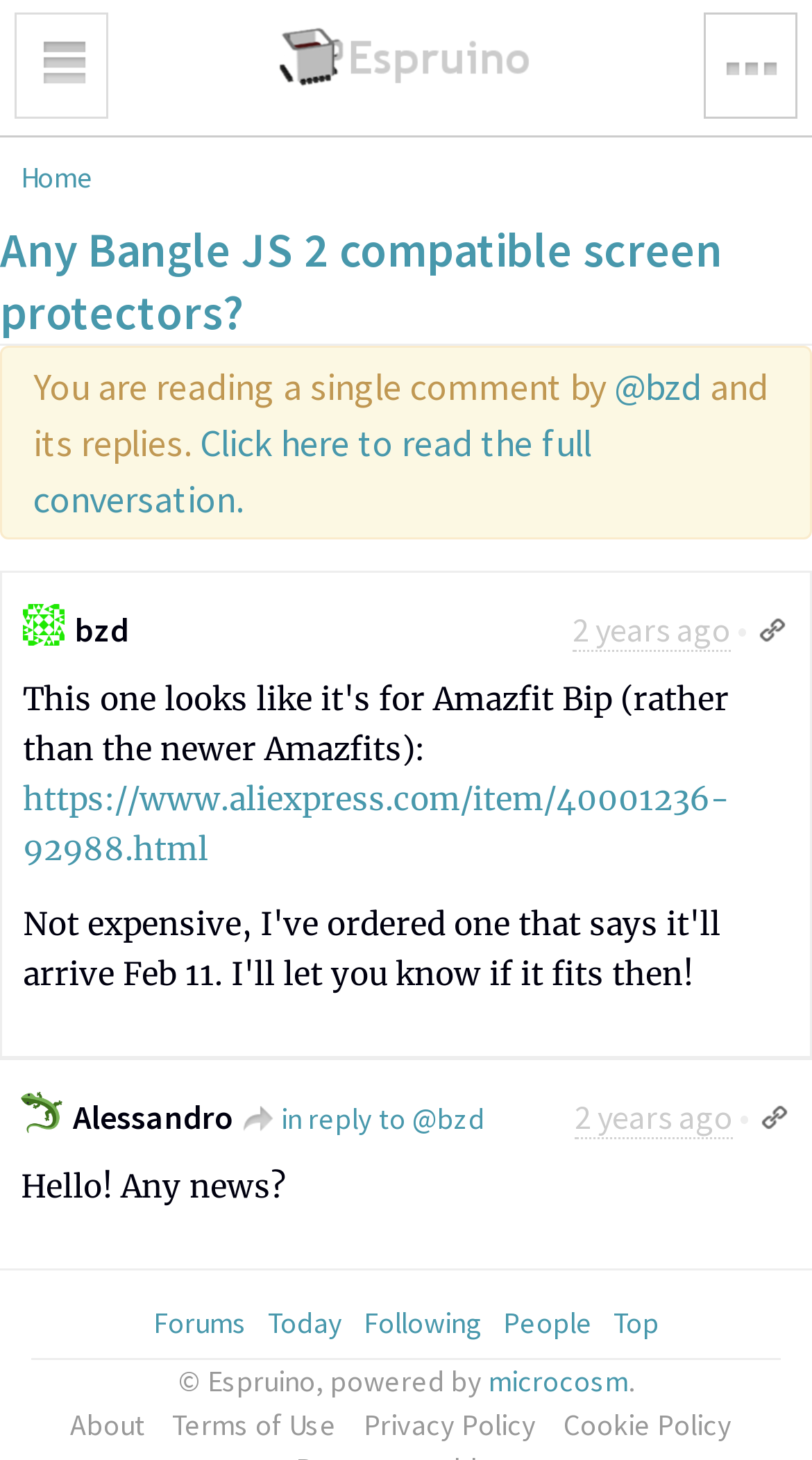How many navigation buttons are there at the top?
Using the visual information, respond with a single word or phrase.

2